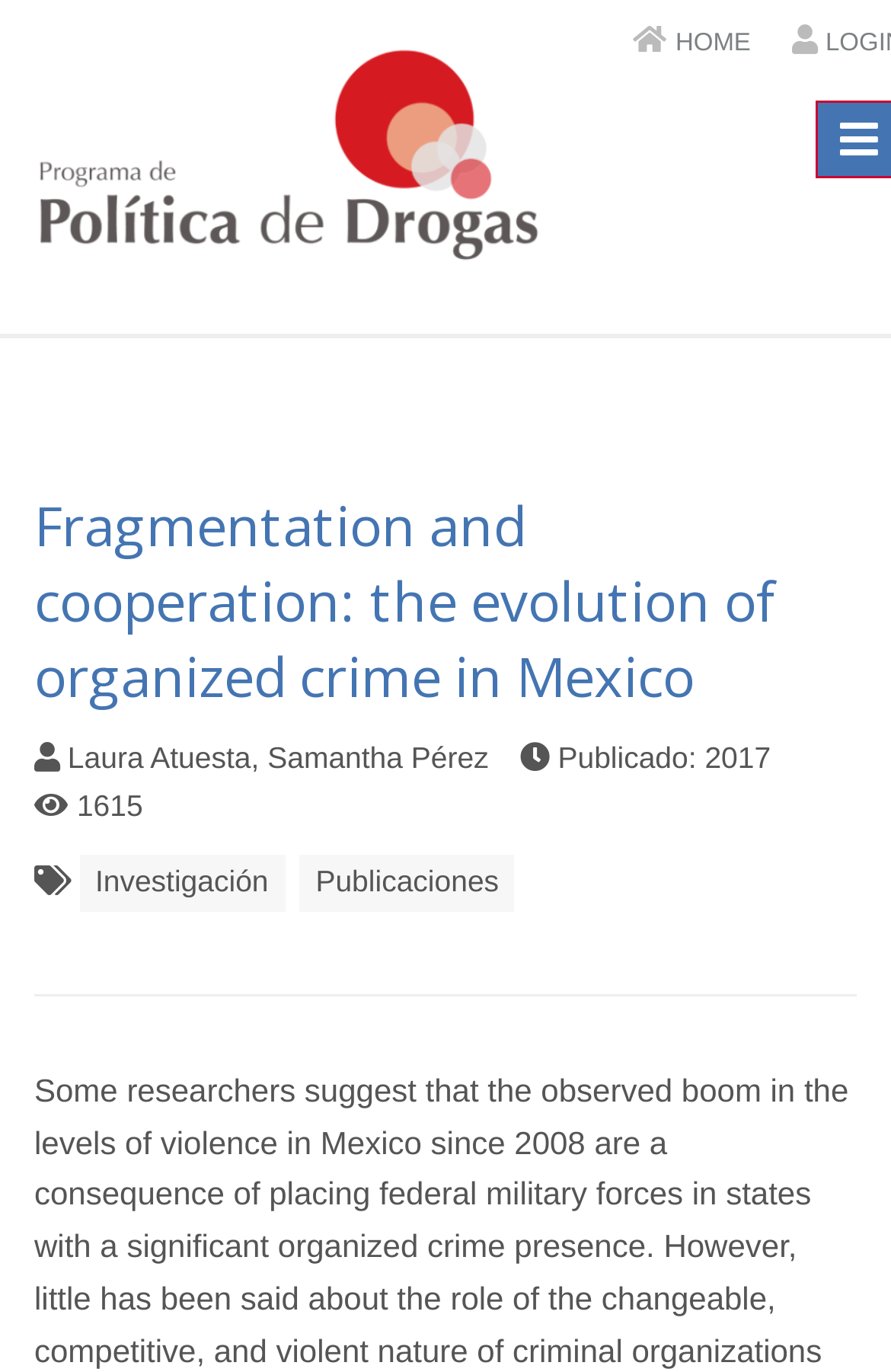For the element described, predict the bounding box coordinates as (top-left x, top-left y, bottom-right x, bottom-right y). All values should be between 0 and 1. Element description: parent_node: HOME LOGIN

[0.038, 0.0, 0.608, 0.244]